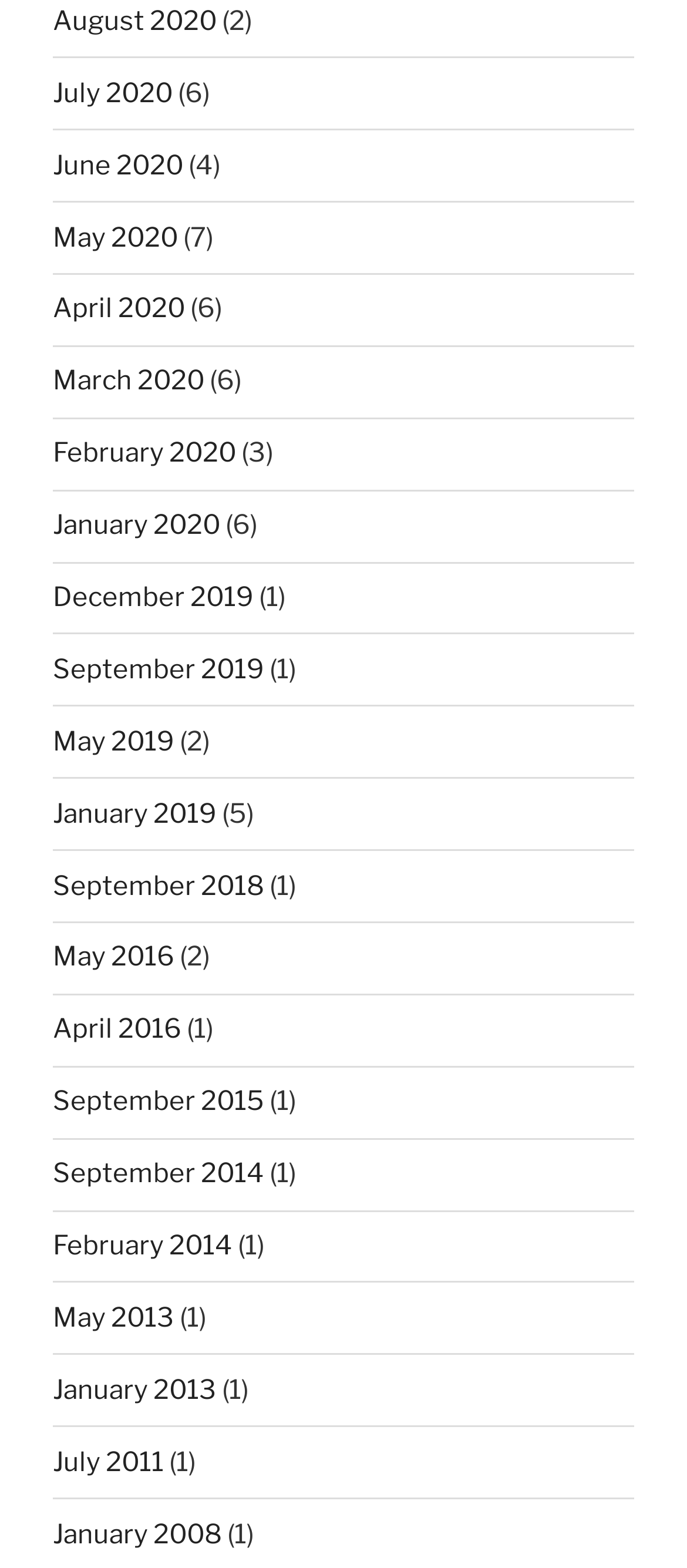Based on the image, please elaborate on the answer to the following question:
What is the most recent month listed?

By examining the list of links on the webpage, I found that the most recent month listed is August 2020, which is located at the top of the list.